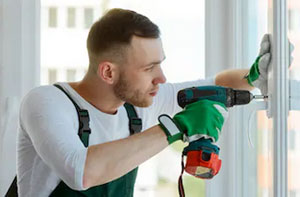Offer a detailed narrative of the scene depicted in the image.

The image features a skilled handyman focused on installing a window or performing maintenance work. He is donning a white long-sleeved shirt and green gloves, showcasing a professional appearance suitable for home repair tasks. The main tool in his hand is a cordless drill, indicating that he is likely working on securing or adjusting a component of the window frame. The background suggests an indoor environment with natural light streaming through the window, creating a bright and inviting atmosphere. This depiction captures the essence of handyman services, highlighting the attention to detail and expertise involved in home maintenance.